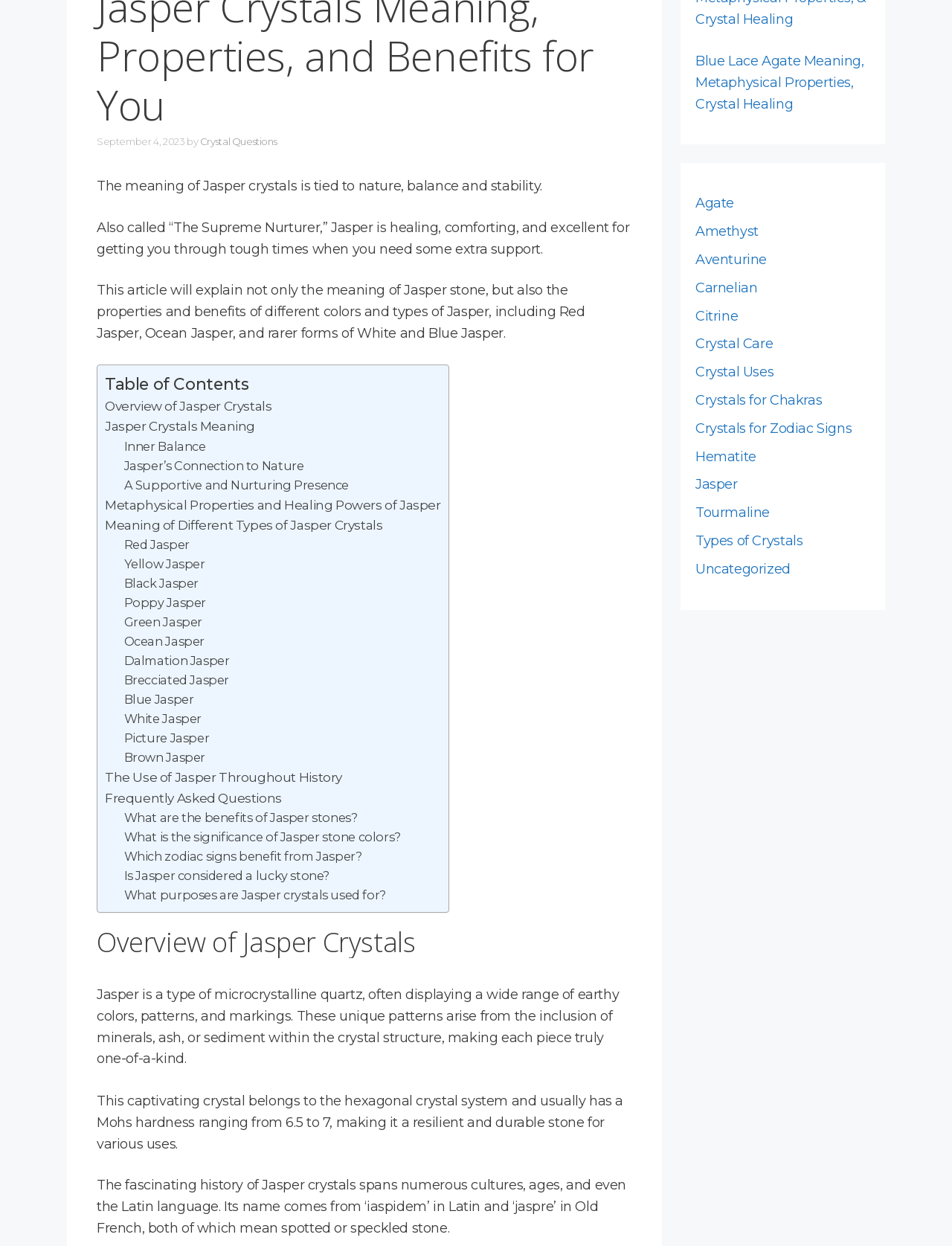Please determine the bounding box of the UI element that matches this description: Home. The coordinates should be given as (top-left x, top-left y, bottom-right x, bottom-right y), with all values between 0 and 1.

None